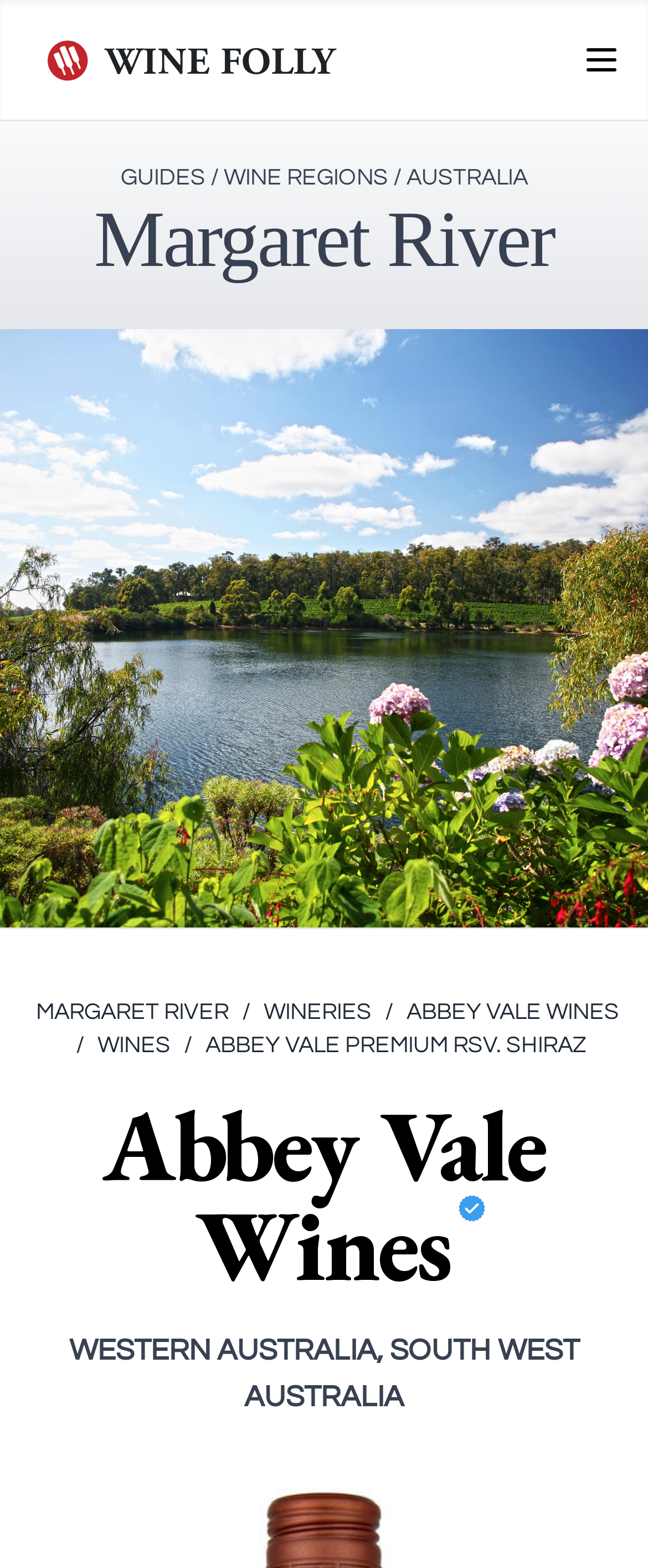Identify the bounding box coordinates of the HTML element based on this description: "Guides".

[0.186, 0.106, 0.317, 0.121]